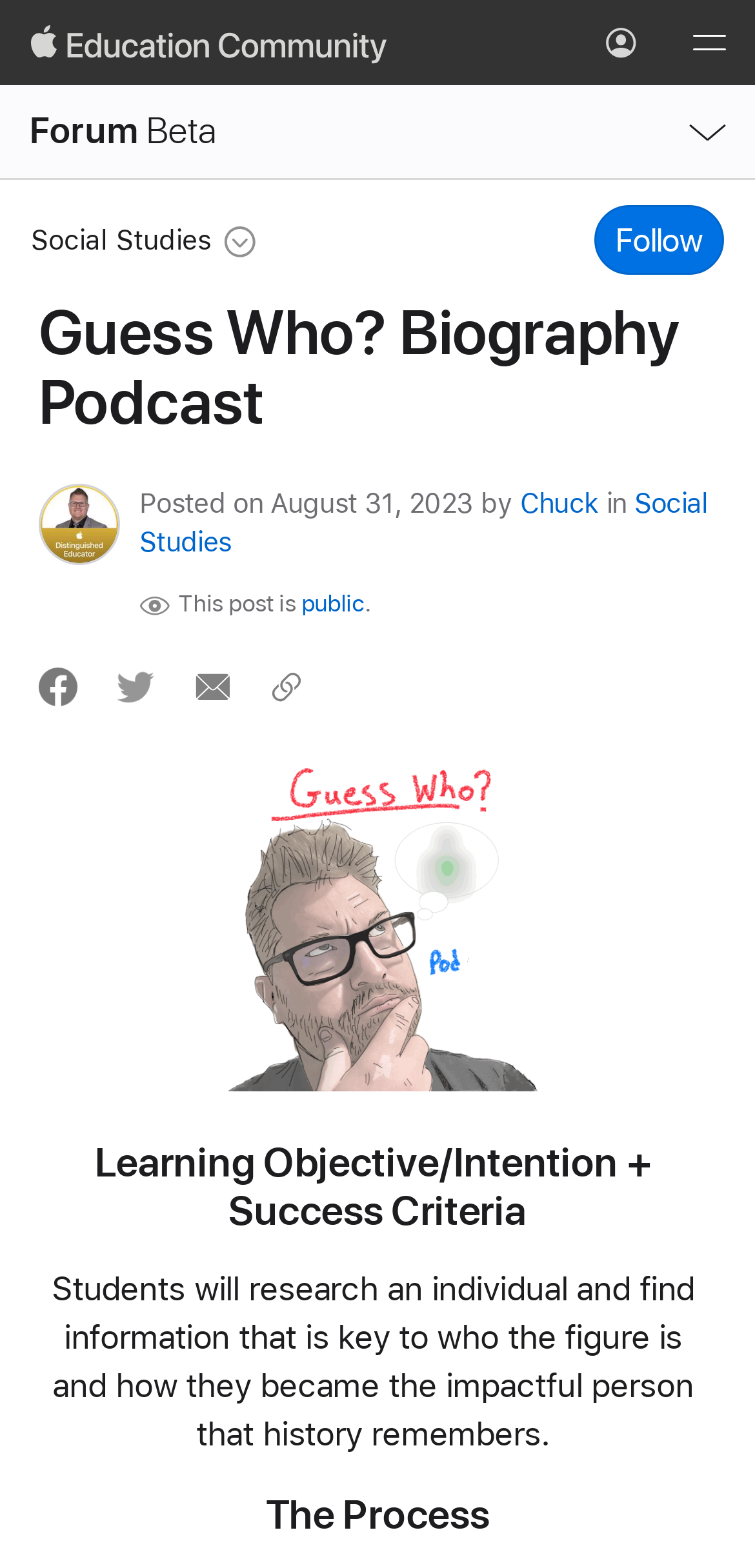Please respond in a single word or phrase: 
What is the date of the podcast post?

August 31, 2023